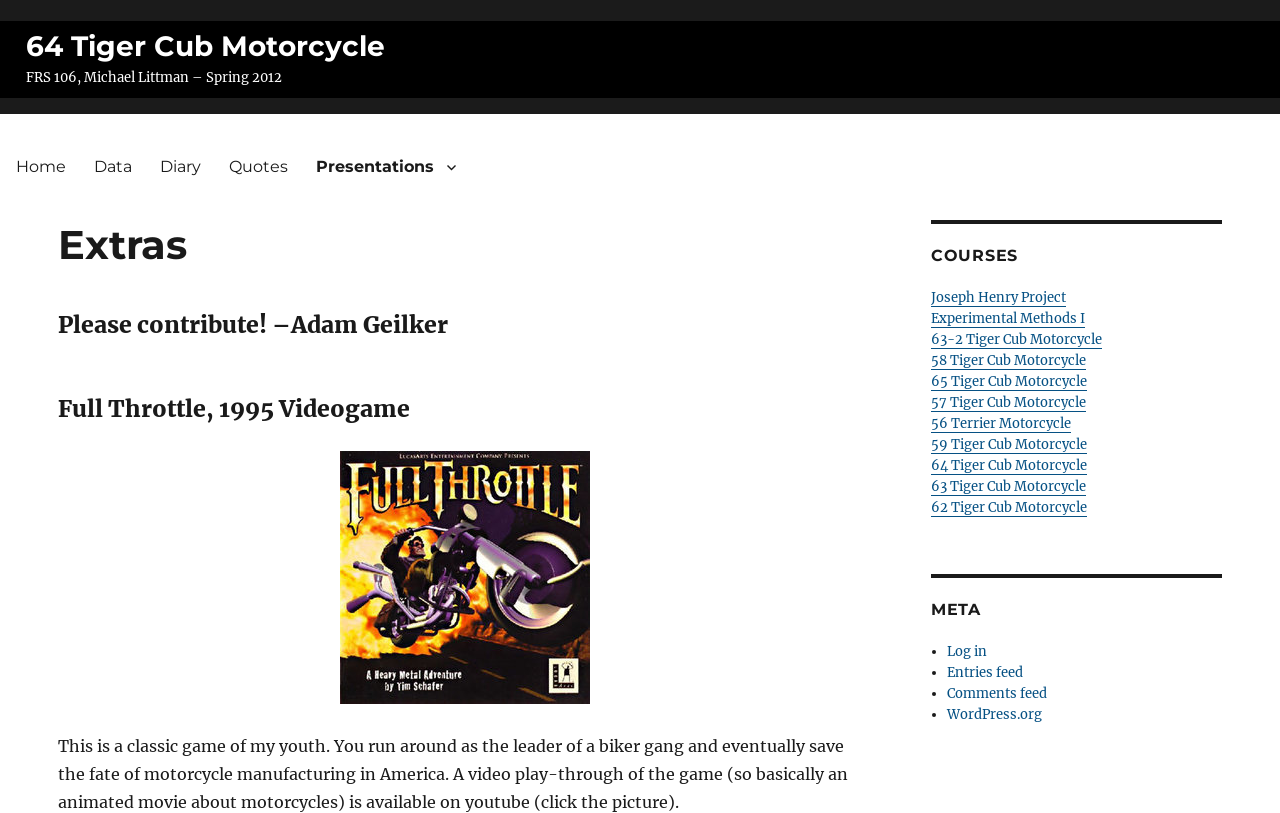Identify the bounding box for the UI element that is described as follows: "56 Terrier Motorcycle".

[0.727, 0.51, 0.837, 0.531]